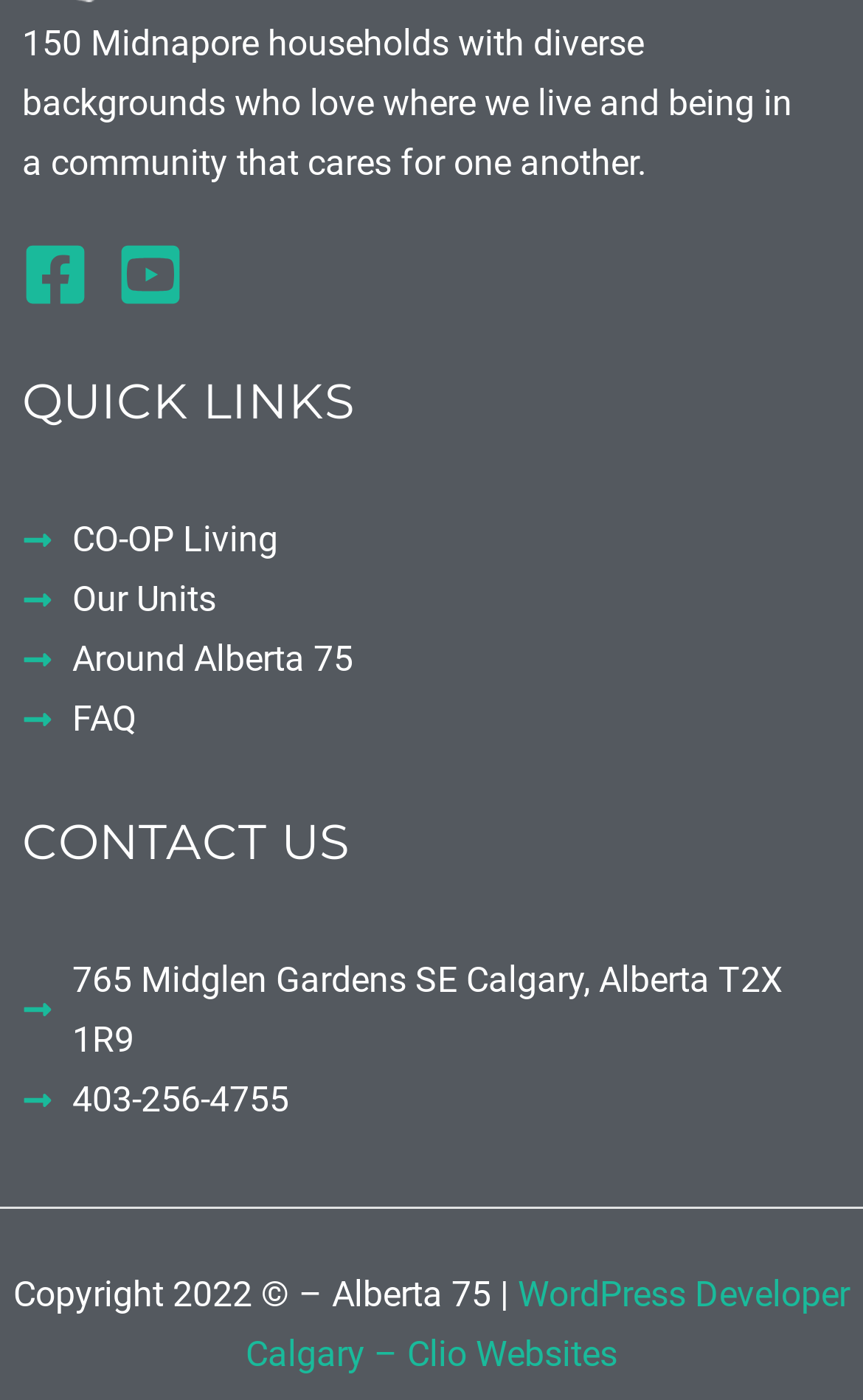How many households are mentioned in the introduction?
Kindly give a detailed and elaborate answer to the question.

I read the introductory text and found the mention of '150 Midnapore households' which indicates the number of households.